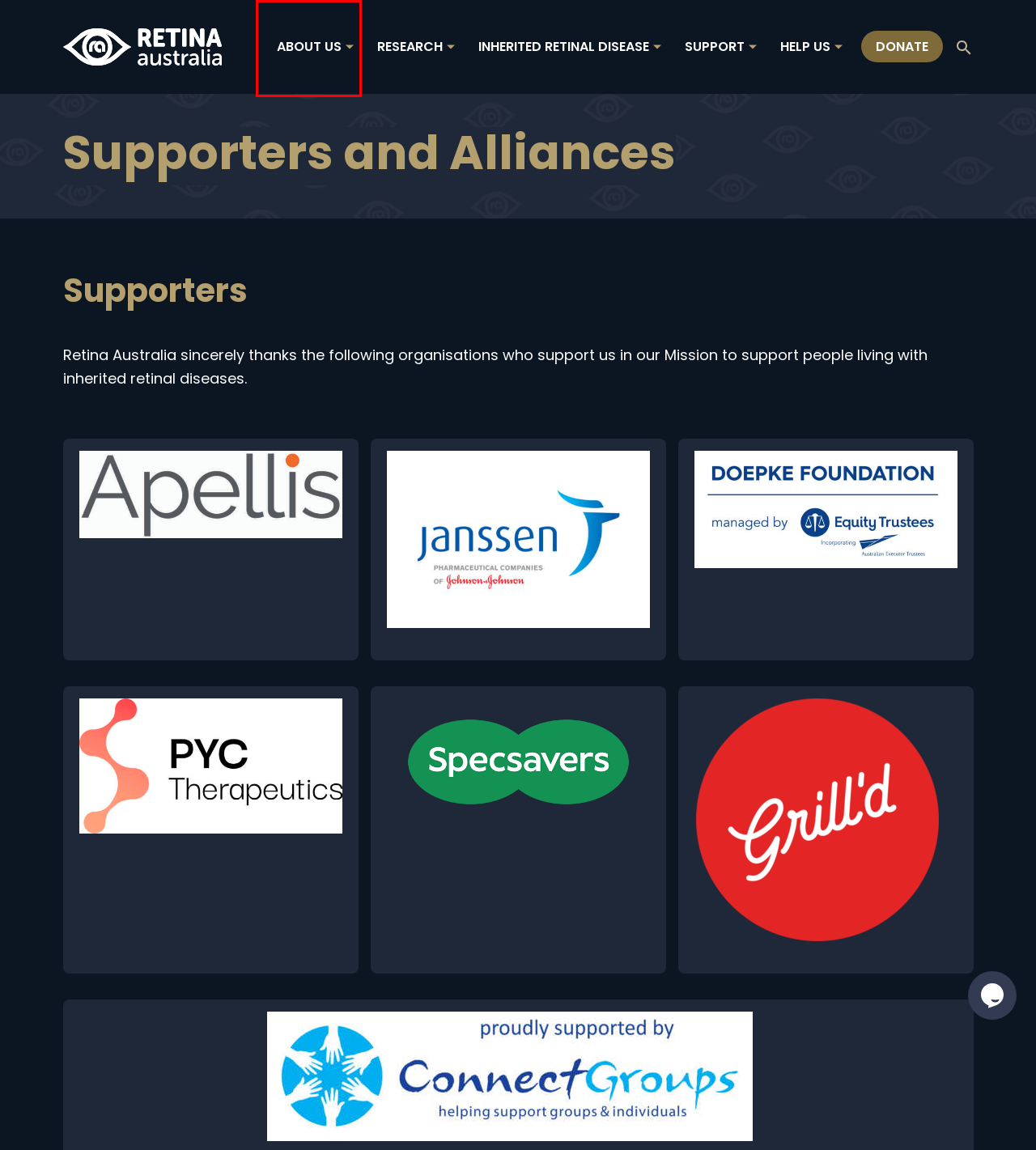Look at the screenshot of a webpage, where a red bounding box highlights an element. Select the best description that matches the new webpage after clicking the highlighted element. Here are the candidates:
A. About Retina Australia - Retina Australia
B. Support - Retina Australia
C. Help Us - Retina Australia
D. Equity Trustees | Philanthropy
E. Home | PYC Therapeutics
F. Inherited retinal disease - Retina Australia
G. Research - Retina Australia
H. Janssen Australia

A